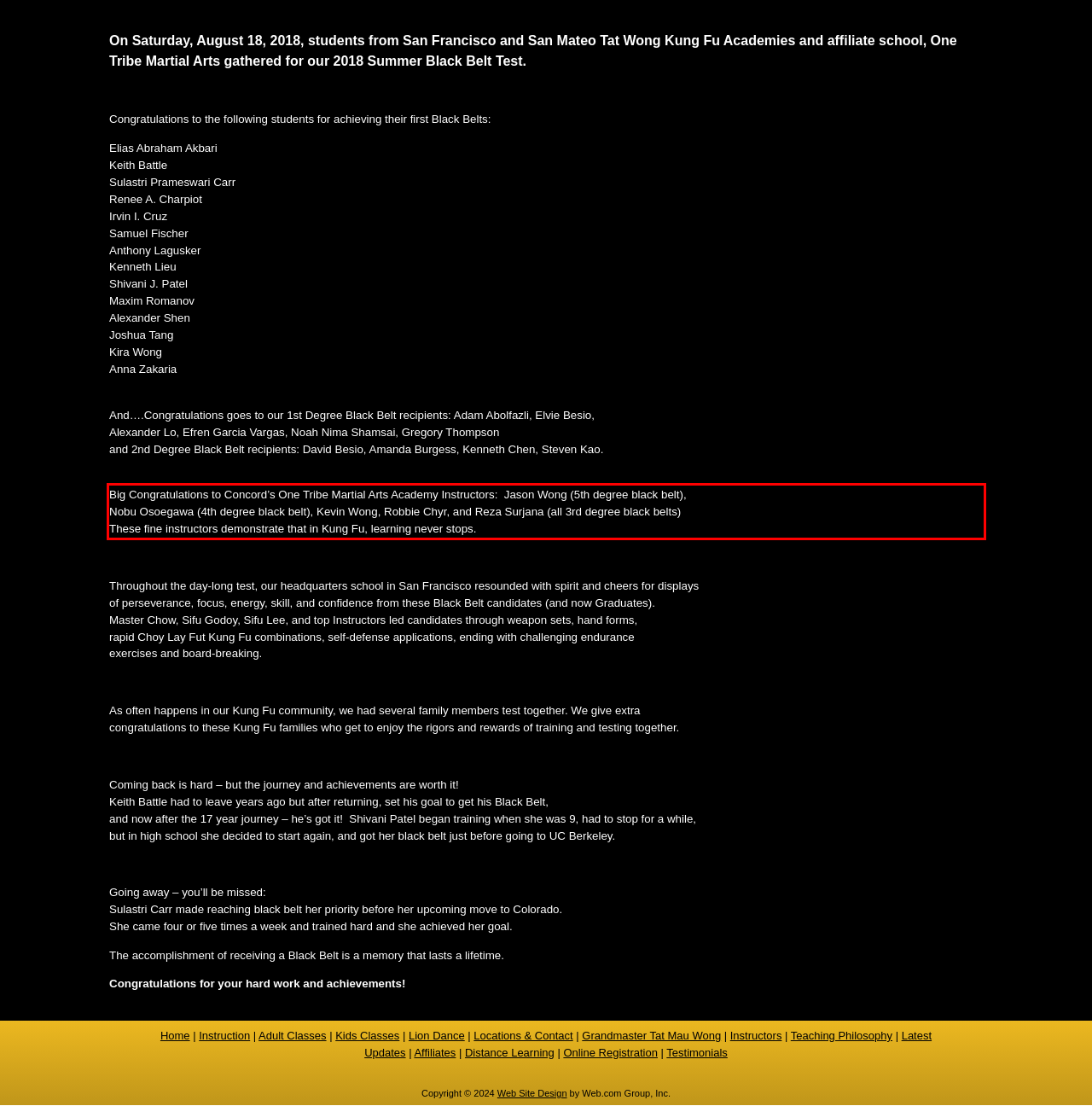You have a screenshot of a webpage where a UI element is enclosed in a red rectangle. Perform OCR to capture the text inside this red rectangle.

Big Congratulations to Concord’s One Tribe Martial Arts Academy Instructors: Jason Wong (5th degree black belt), Nobu Osoegawa (4th degree black belt), Kevin Wong, Robbie Chyr, and Reza Surjana (all 3rd degree black belts) These fine instructors demonstrate that in Kung Fu, learning never stops.